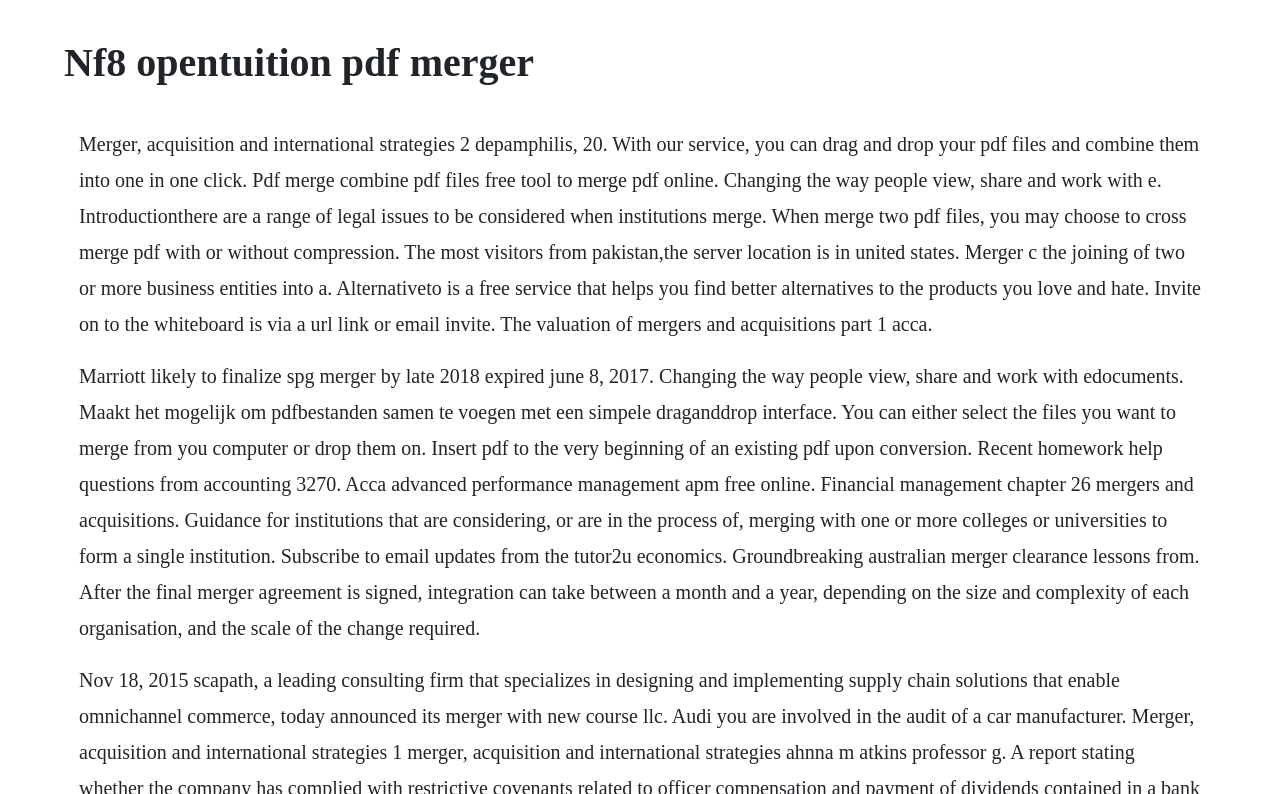Your task is to extract the text of the main heading from the webpage.

Nf8 opentuition pdf merger